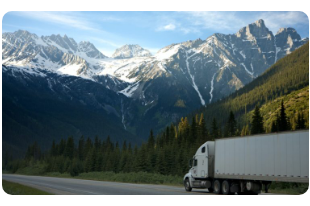What type of environment is the truck traveling through?
Look at the image and respond with a one-word or short-phrase answer.

Natural